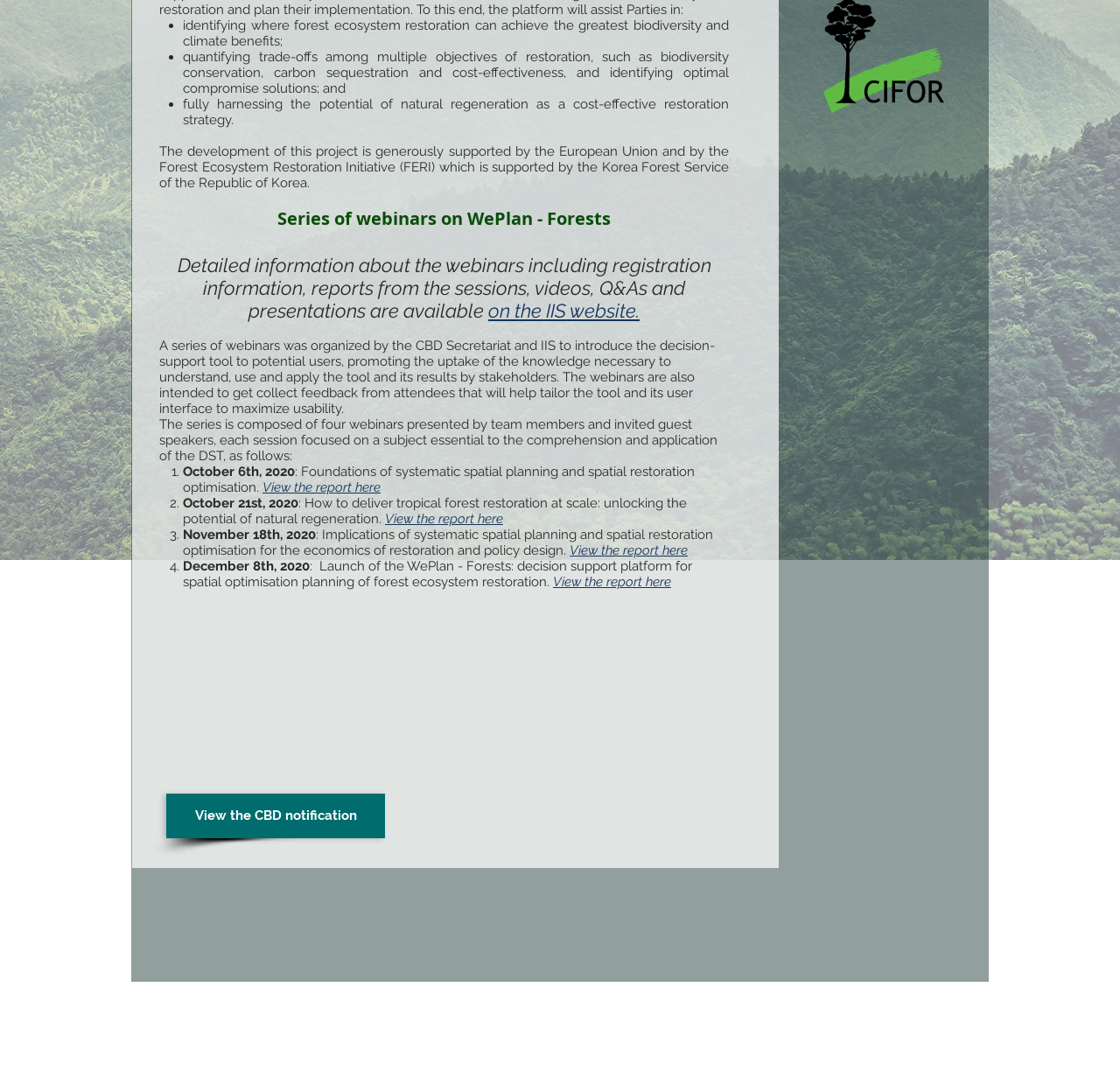Provide the bounding box coordinates of the UI element this sentence describes: "View the report here".

[0.344, 0.477, 0.449, 0.492]